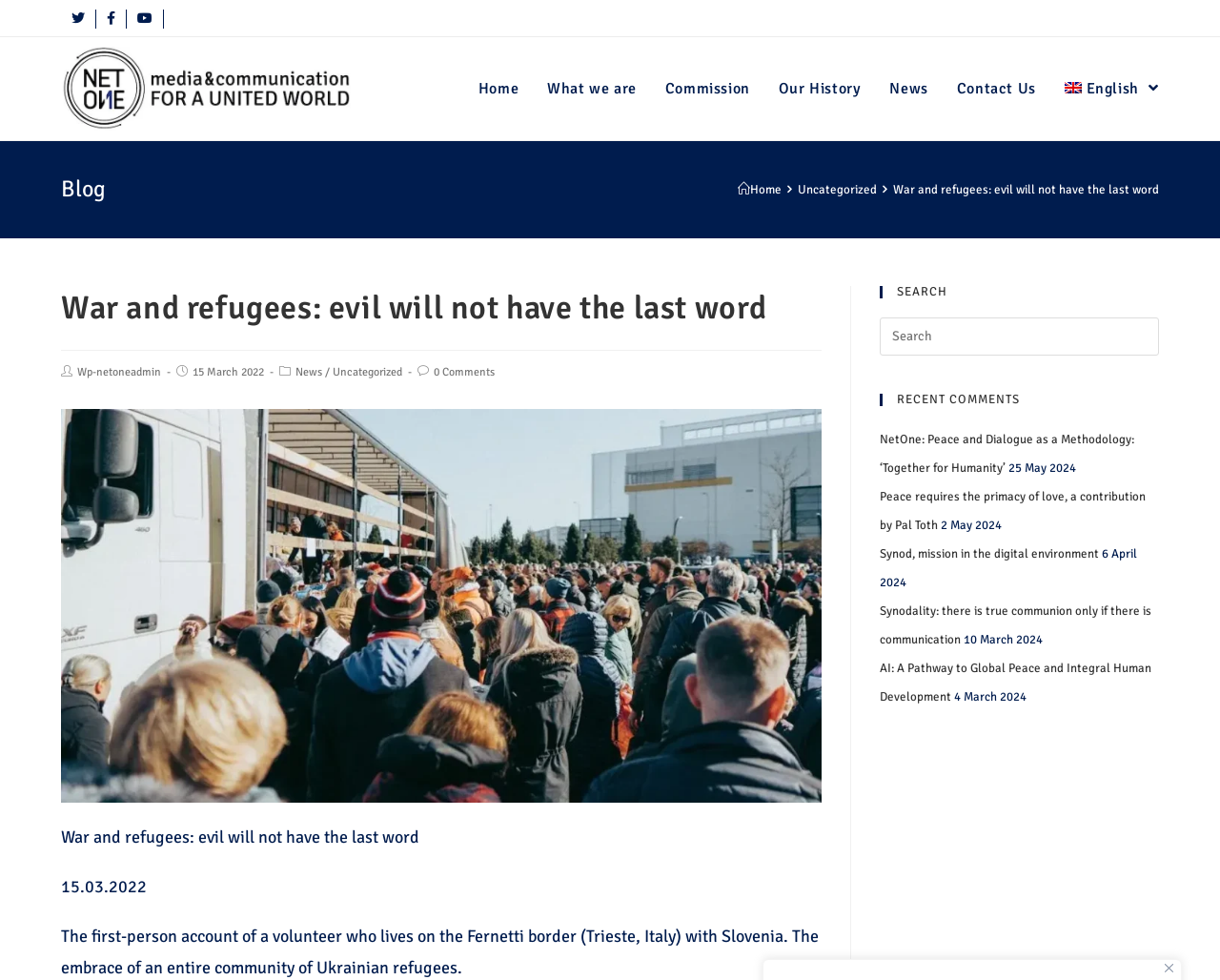Specify the bounding box coordinates of the element's area that should be clicked to execute the given instruction: "View recent comments". The coordinates should be four float numbers between 0 and 1, i.e., [left, top, right, bottom].

[0.721, 0.401, 0.95, 0.414]